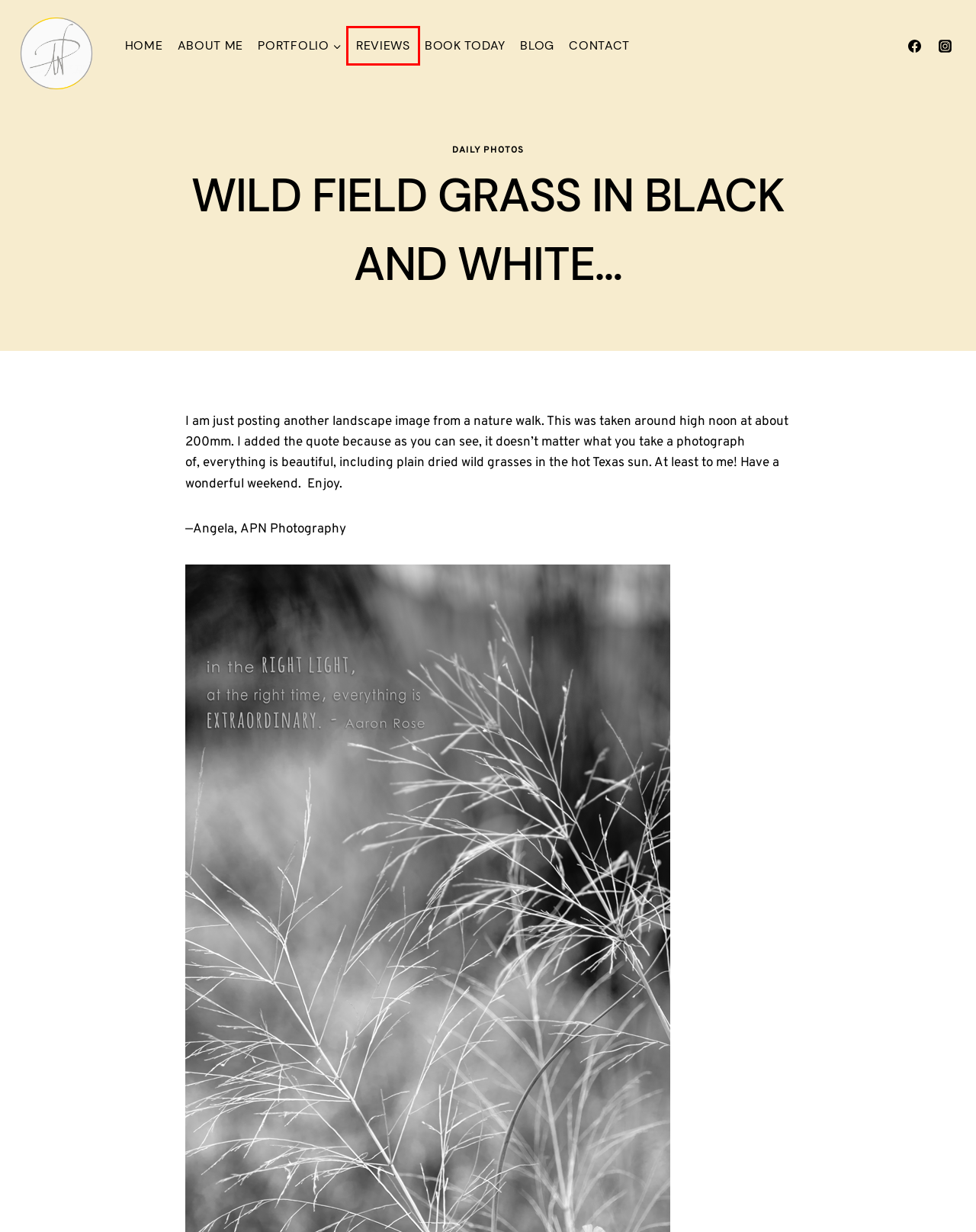Provided is a screenshot of a webpage with a red bounding box around an element. Select the most accurate webpage description for the page that appears after clicking the highlighted element. Here are the candidates:
A. Senior Pictures Dallas, TX - Arts District - Dallas Senior Photographer
B. Contact Angela Navarette - Dallas Texas Photographer
C. About Dallas Photographer | Angela Navarette
D. Daily Photos Archives - Angela Navarette
E. BOOK TODAY - Plano - Dallas | Portrait Photographer | 972.375.8247
F. Dallas Portrait Photographer | Angela Navarette
G. Dallas Photographer Studio News | Angela Navarette
H. Reviews - Angela Navarette

H